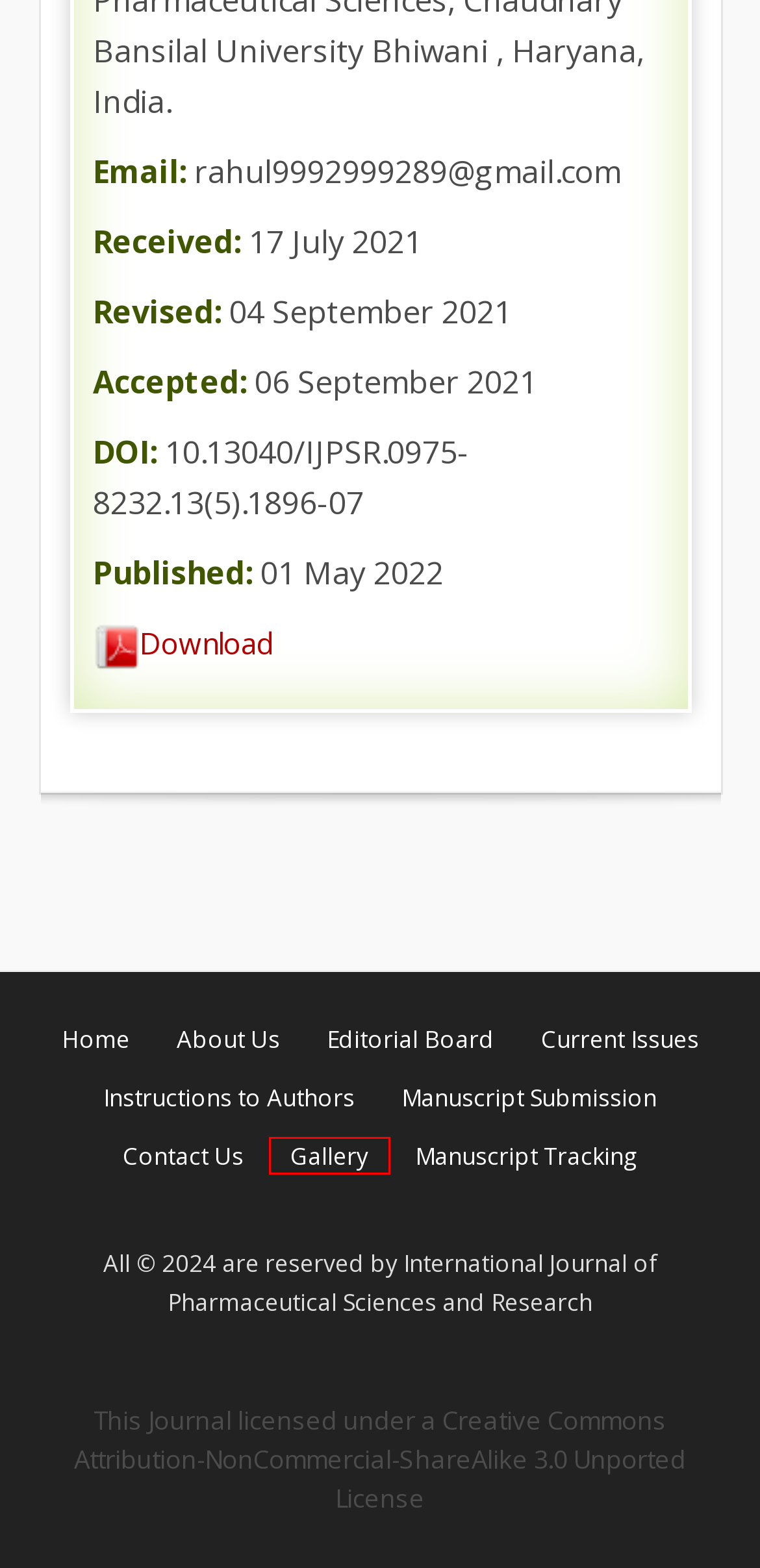You are provided with a screenshot of a webpage highlighting a UI element with a red bounding box. Choose the most suitable webpage description that matches the new page after clicking the element in the bounding box. Here are the candidates:
A. Manuscript Submission | INTERNATIONAL JOURNAL OF PHARMACEUTICAL SCIENCES AND RESEARCH
B. Manuscript Tracking | INTERNATIONAL JOURNAL OF PHARMACEUTICAL SCIENCES AND RESEARCH
C. Editorial Board | INTERNATIONAL JOURNAL OF PHARMACEUTICAL SCIENCES AND RESEARCH
D. Contact Us | INTERNATIONAL JOURNAL OF PHARMACEUTICAL SCIENCES AND RESEARCH
E. Instructions to Authors | INTERNATIONAL JOURNAL OF PHARMACEUTICAL SCIENCES AND RESEARCH
F. Gallery | INTERNATIONAL JOURNAL OF PHARMACEUTICAL SCIENCES AND RESEARCH
G. Volume 15 (2024) | INTERNATIONAL JOURNAL OF PHARMACEUTICAL SCIENCES AND RESEARCH
H. About Us | INTERNATIONAL JOURNAL OF PHARMACEUTICAL SCIENCES AND RESEARCH

F